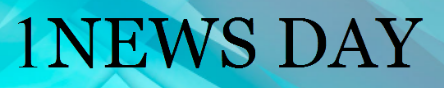Describe all the elements and aspects of the image comprehensively.

The image features the bold, prominent title "1 NEWS DAY," framed within a striking blue gradient background. This design draws attention to the news outlet, which specializes in delivering breaking news across various domains, including sports, business, politics, and health. The typography is designed to convey a sense of urgency and importance, reflecting the dynamic and fast-paced nature of contemporary news reporting. The clarity and simplicity of the design suggest accessibility, aiming to engage a wide audience by ensuring that the news is not just informative but also visually appealing.